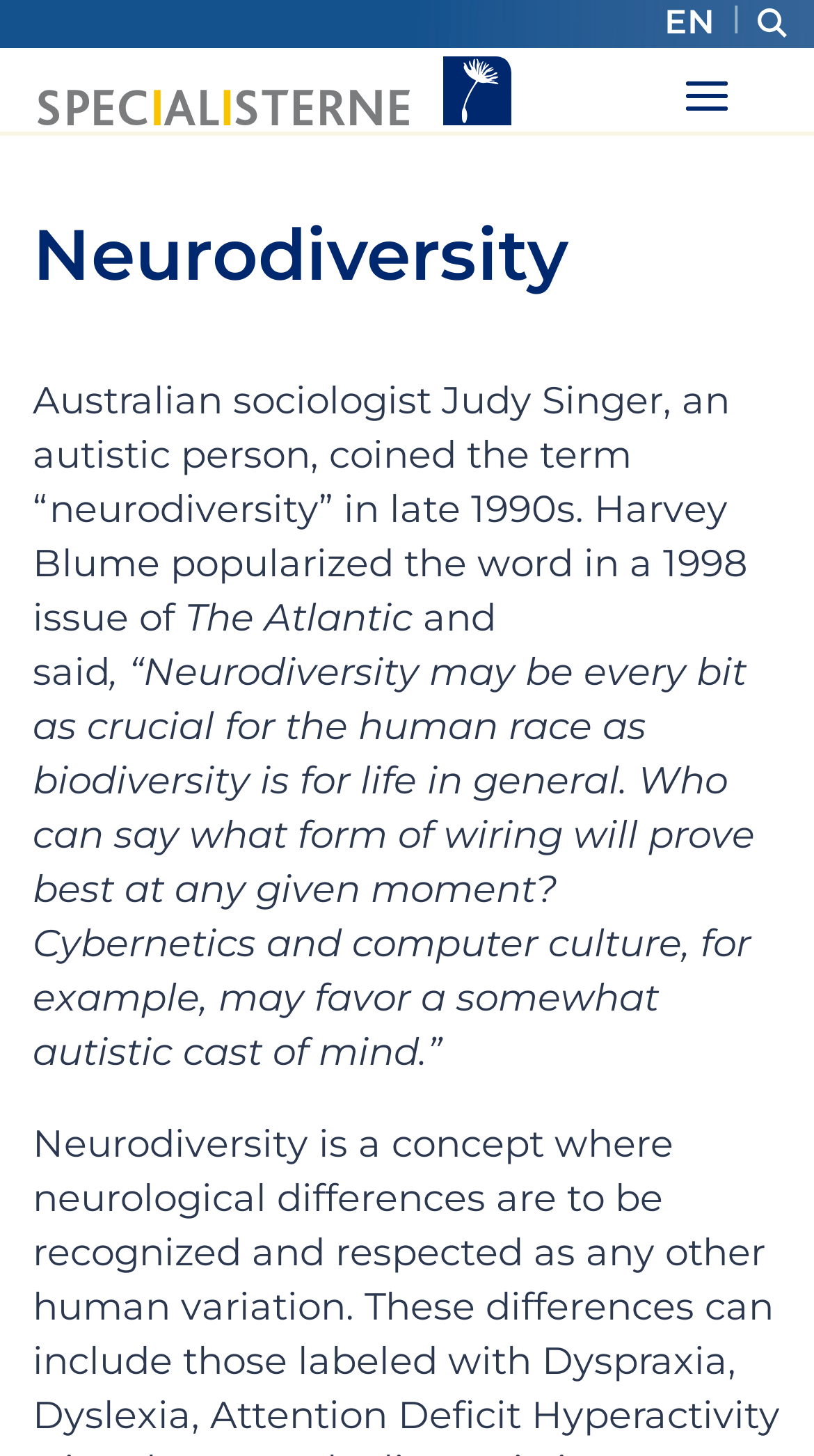What is the term coined by Judy Singer?
Use the image to answer the question with a single word or phrase.

Neurodiversity